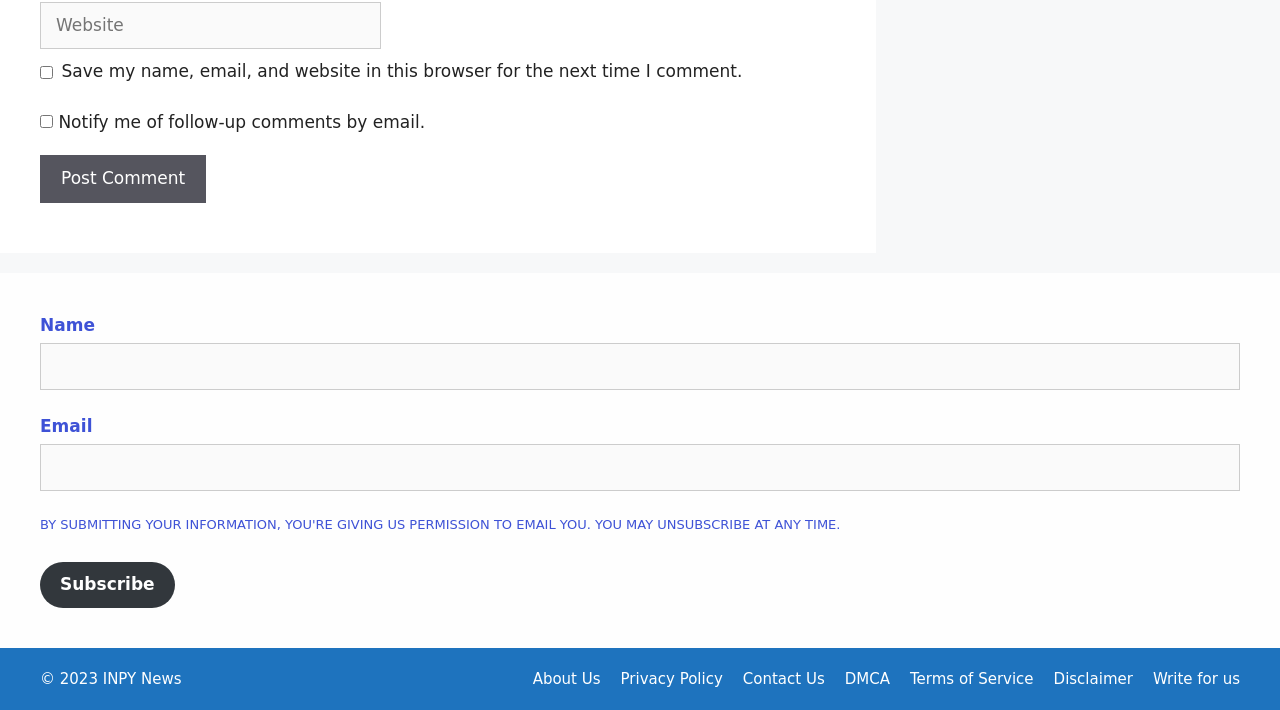Extract the bounding box coordinates for the described element: "parent_node: Comment name="url" placeholder="Website"". The coordinates should be represented as four float numbers between 0 and 1: [left, top, right, bottom].

[0.031, 0.002, 0.298, 0.069]